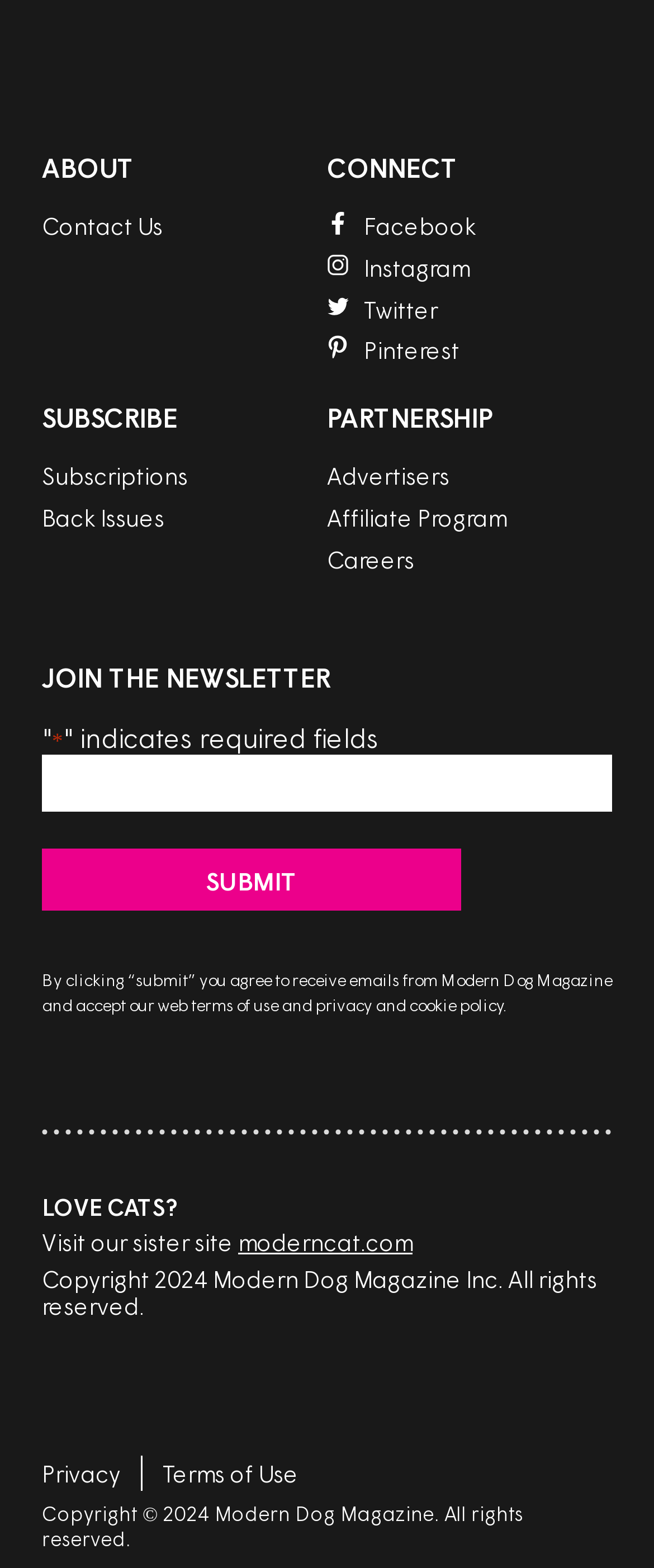How many social media links are available?
Look at the image and respond with a one-word or short-phrase answer.

4